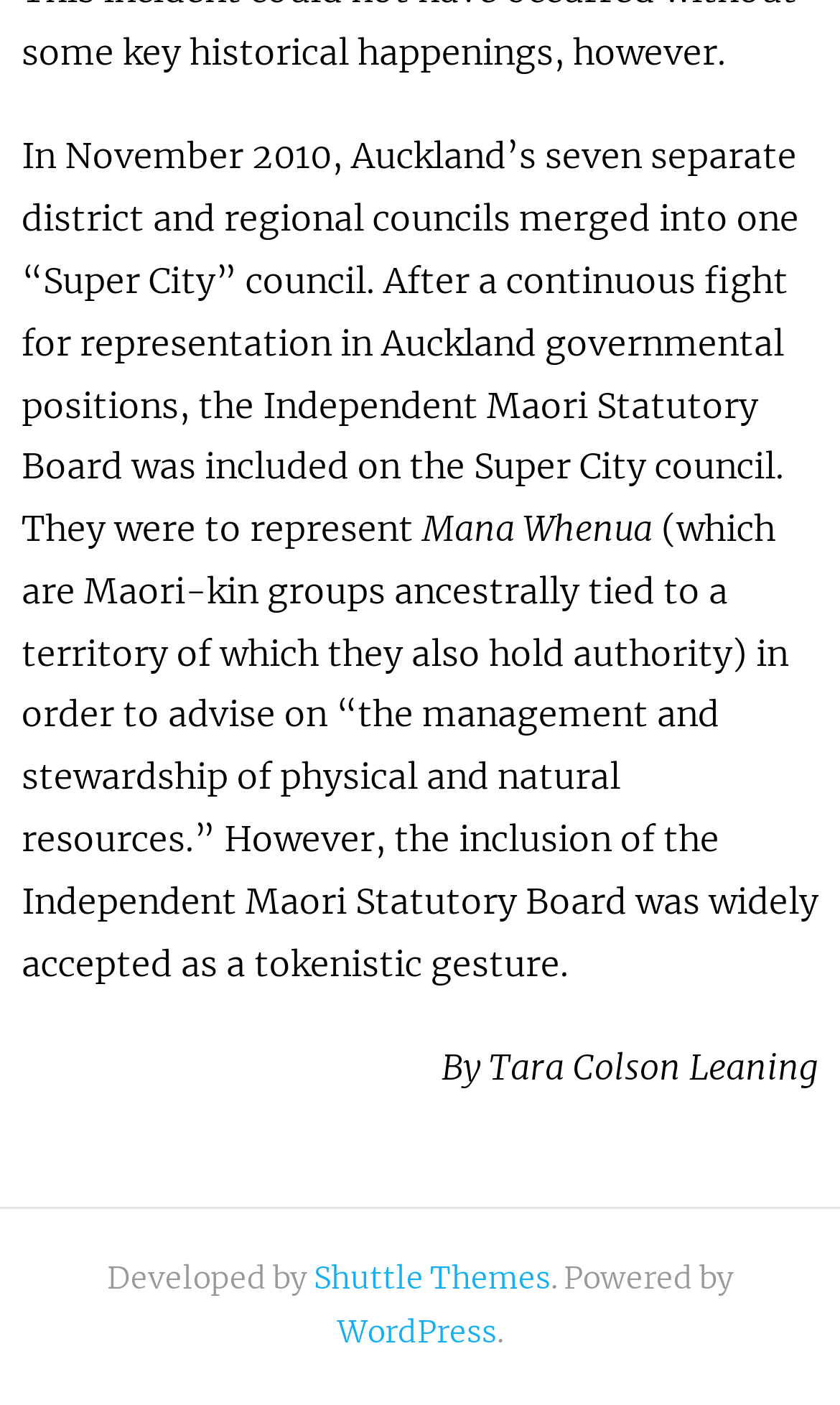What is the topic of the article?
Based on the screenshot, answer the question with a single word or phrase.

Auckland's Super City council